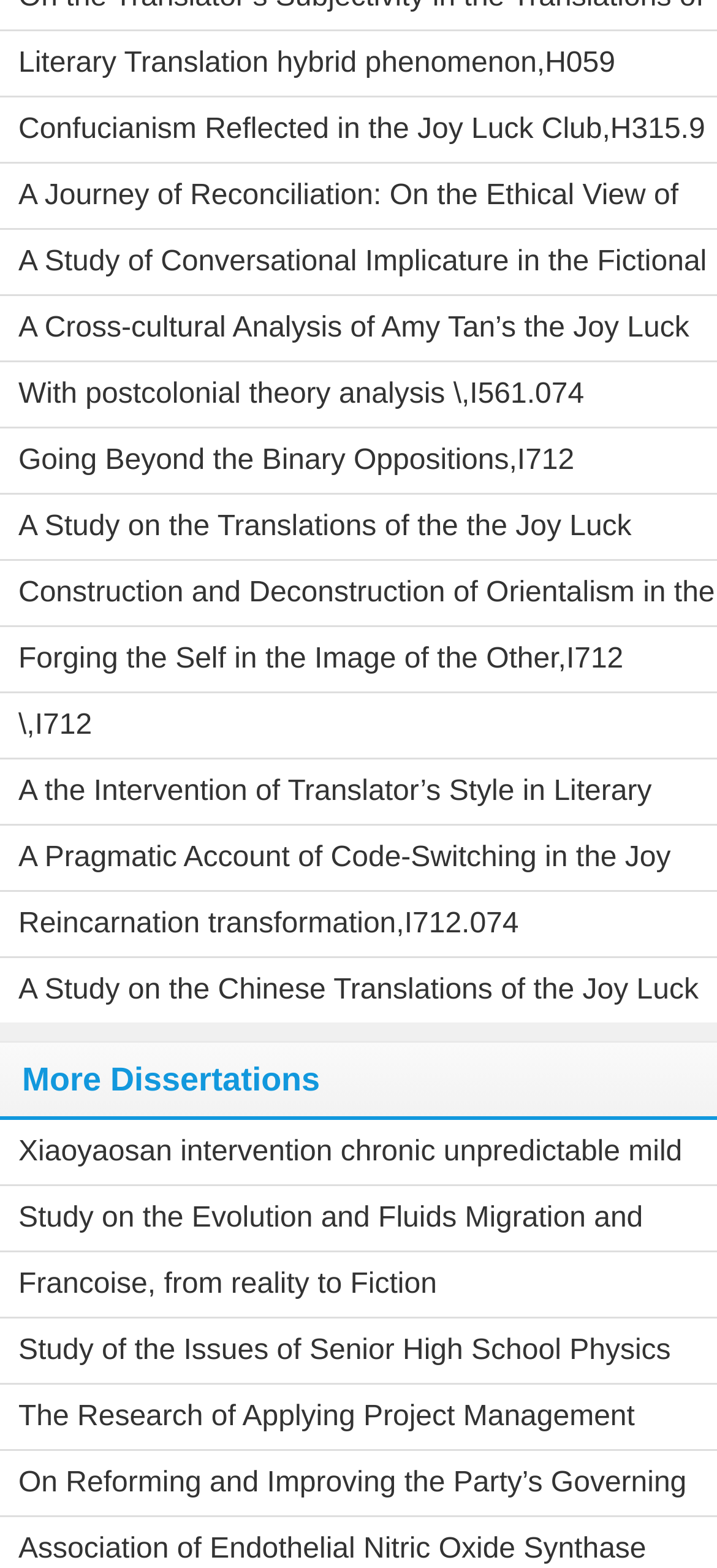Can you find the bounding box coordinates for the UI element given this description: "\"? Provide the coordinates as four float numbers between 0 and 1: [left, top, right, bottom].

[0.026, 0.453, 0.037, 0.473]